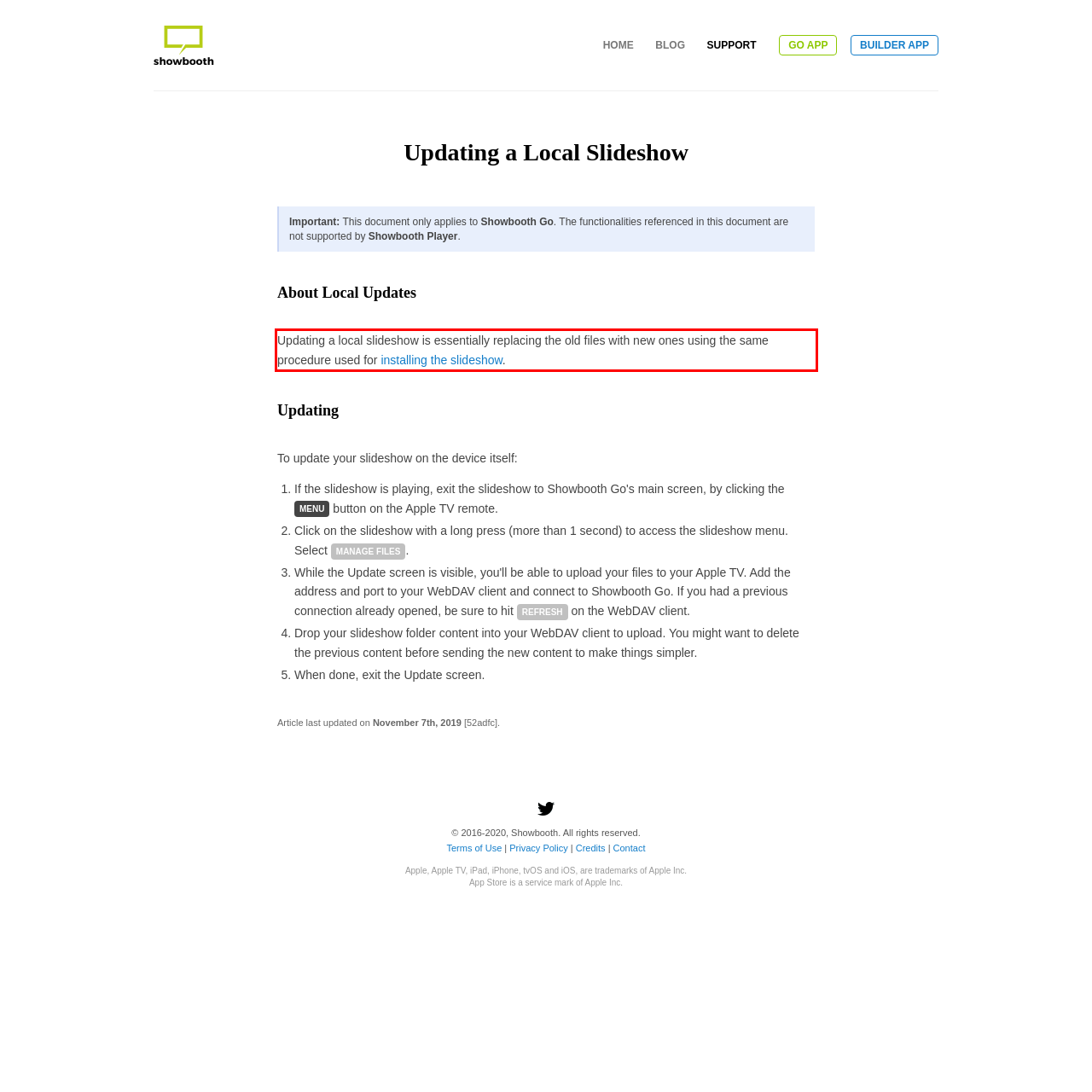Given a webpage screenshot, identify the text inside the red bounding box using OCR and extract it.

Updating a local slideshow is essentially replacing the old files with new ones using the same procedure used for installing the slideshow.